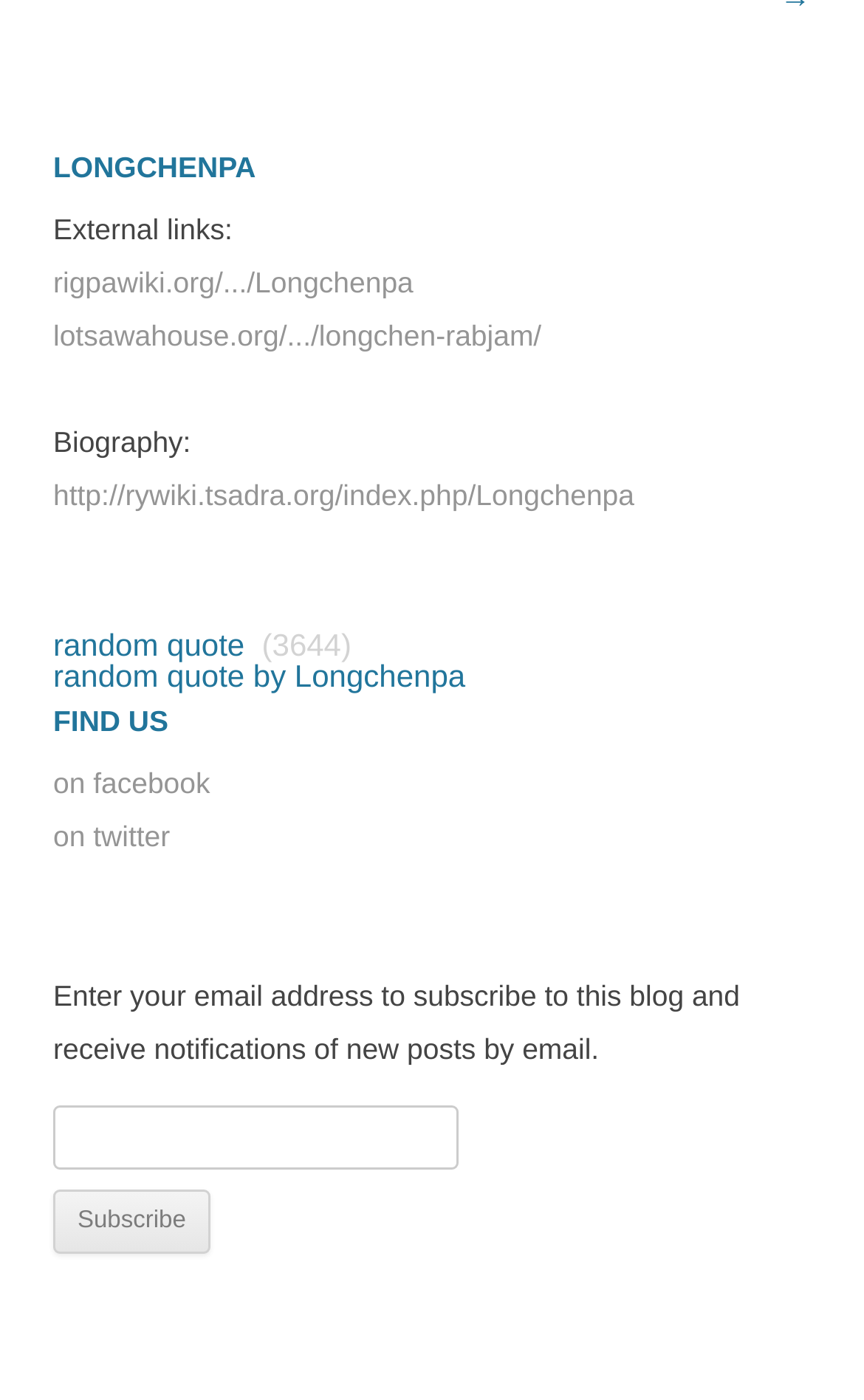How many social media platforms are mentioned?
Please analyze the image and answer the question with as much detail as possible.

The webpage mentions two social media platforms, Facebook and Twitter, which can be found under the 'FIND US' section.